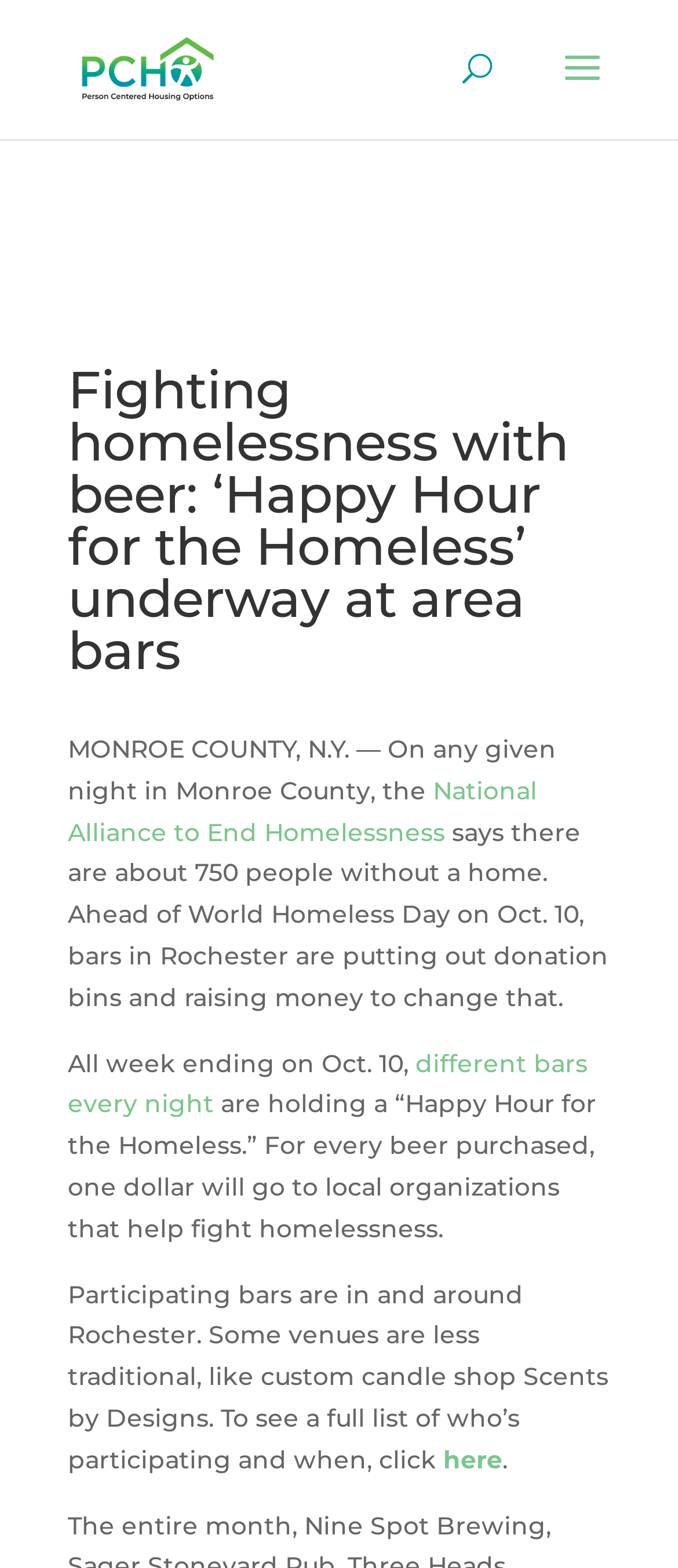Give the bounding box coordinates for the element described as: "parent_node: Email name="form_fields[email]" placeholder="Your Email"".

None